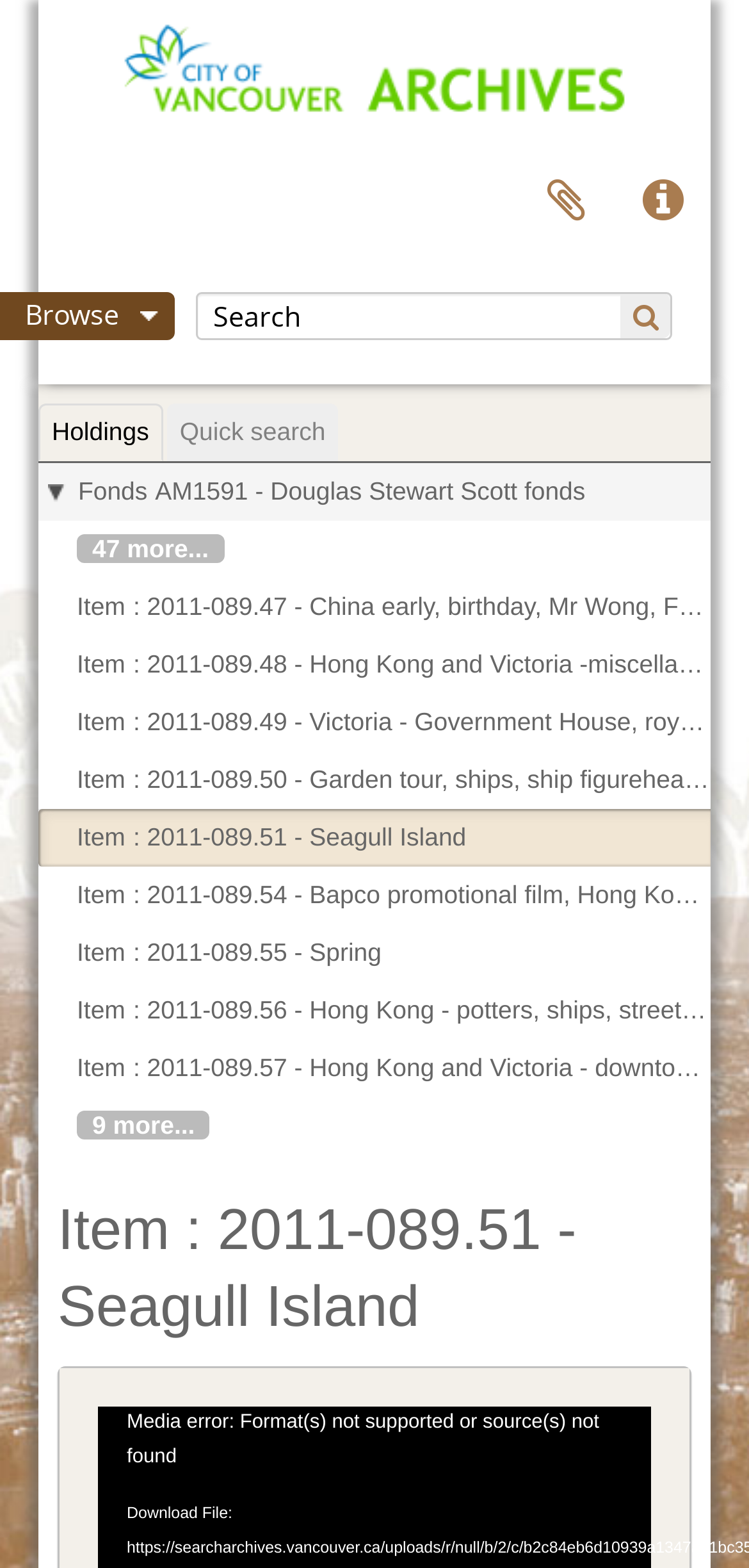How many more items are there beyond this page?
Look at the screenshot and provide an in-depth answer.

I found the link '47 more...' which suggests that there are 47 more items beyond this page.